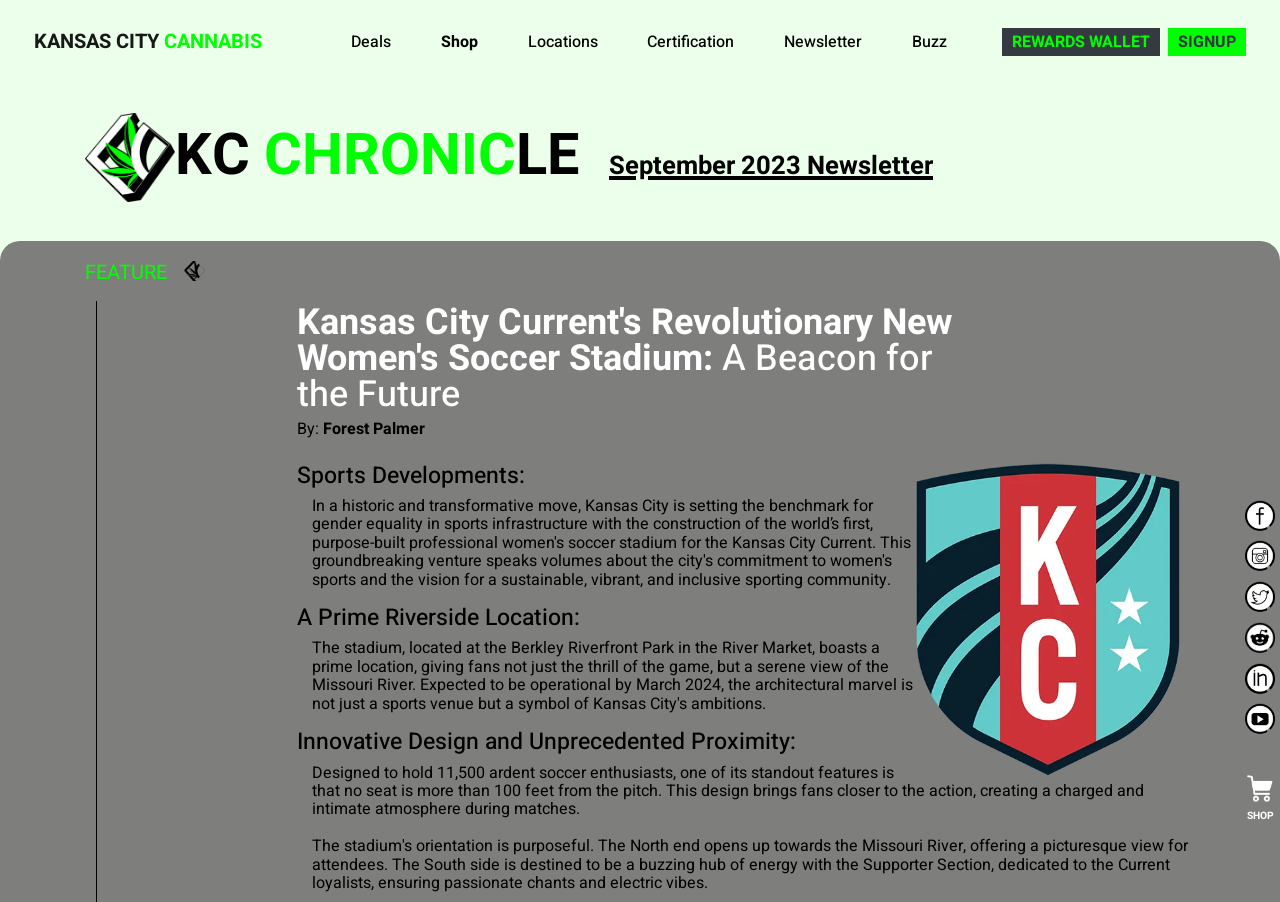Find the bounding box coordinates for the area that should be clicked to accomplish the instruction: "Read the Kansas City Current's Revolutionary New Women's Soccer Stadium article".

[0.232, 0.304, 0.752, 0.457]